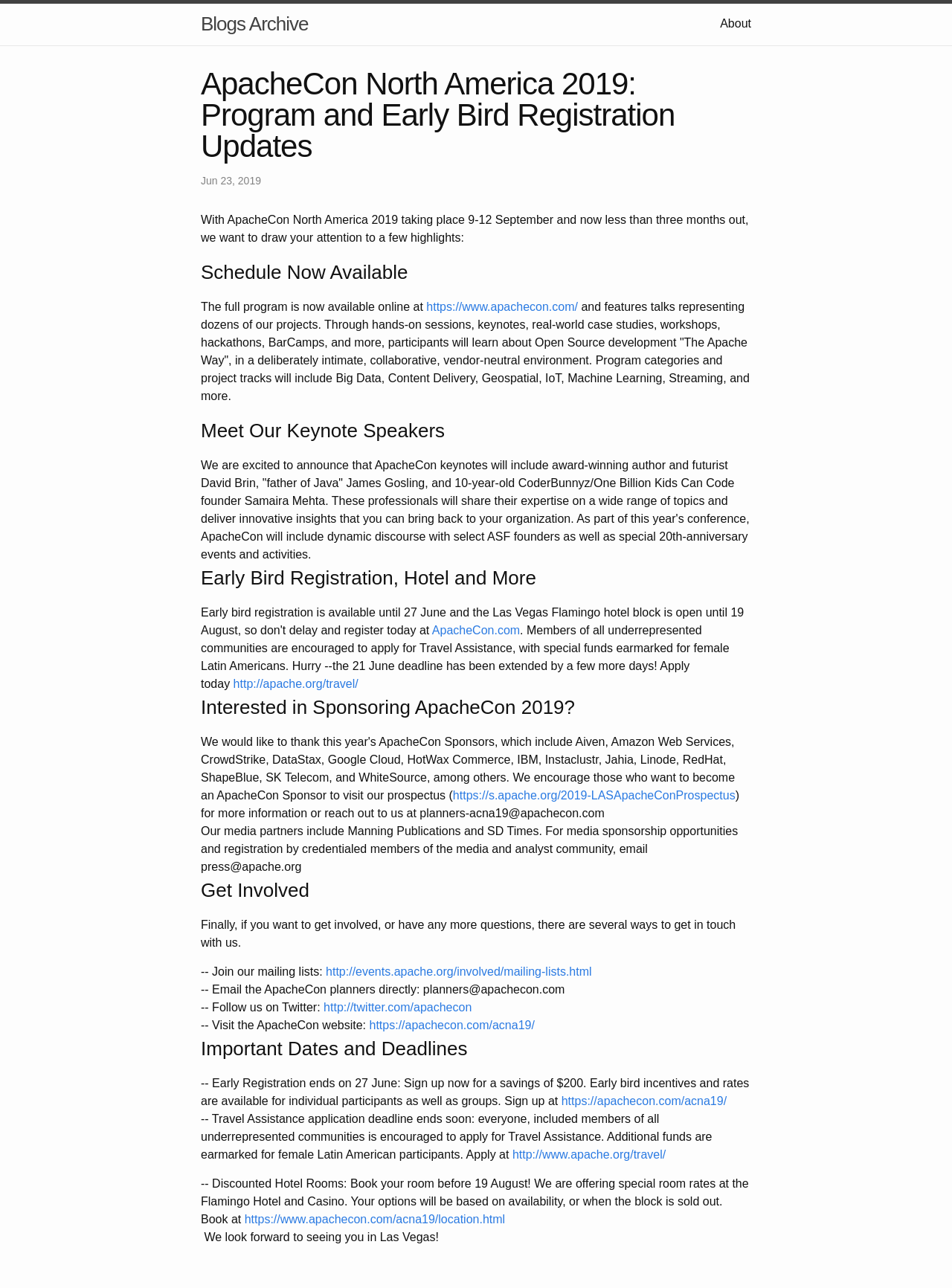Find and indicate the bounding box coordinates of the region you should select to follow the given instruction: "Get involved by joining the mailing lists".

[0.342, 0.749, 0.622, 0.759]